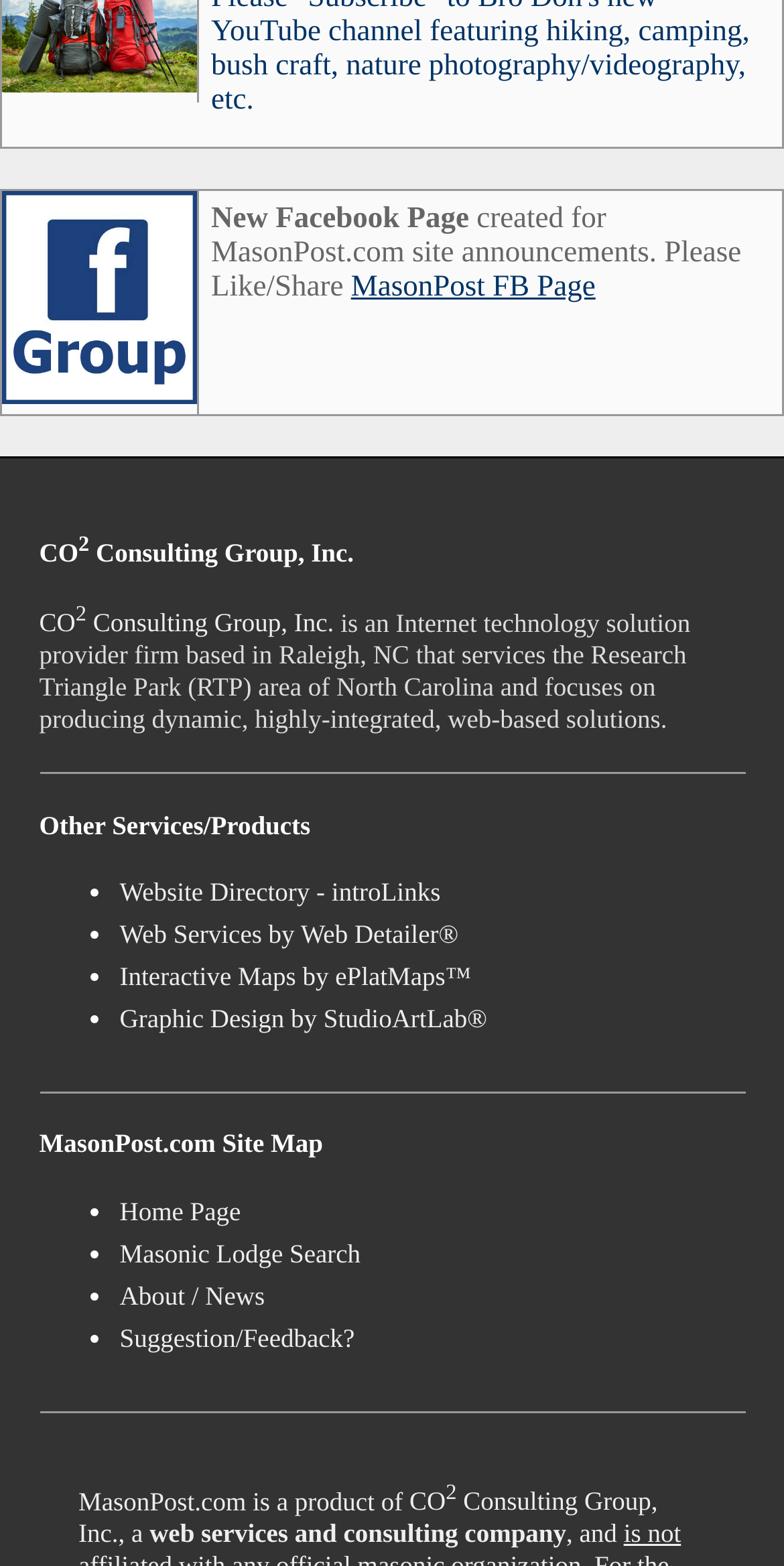Determine the bounding box coordinates of the region I should click to achieve the following instruction: "Search for Masonic Lodge". Ensure the bounding box coordinates are four float numbers between 0 and 1, i.e., [left, top, right, bottom].

[0.153, 0.79, 0.46, 0.826]